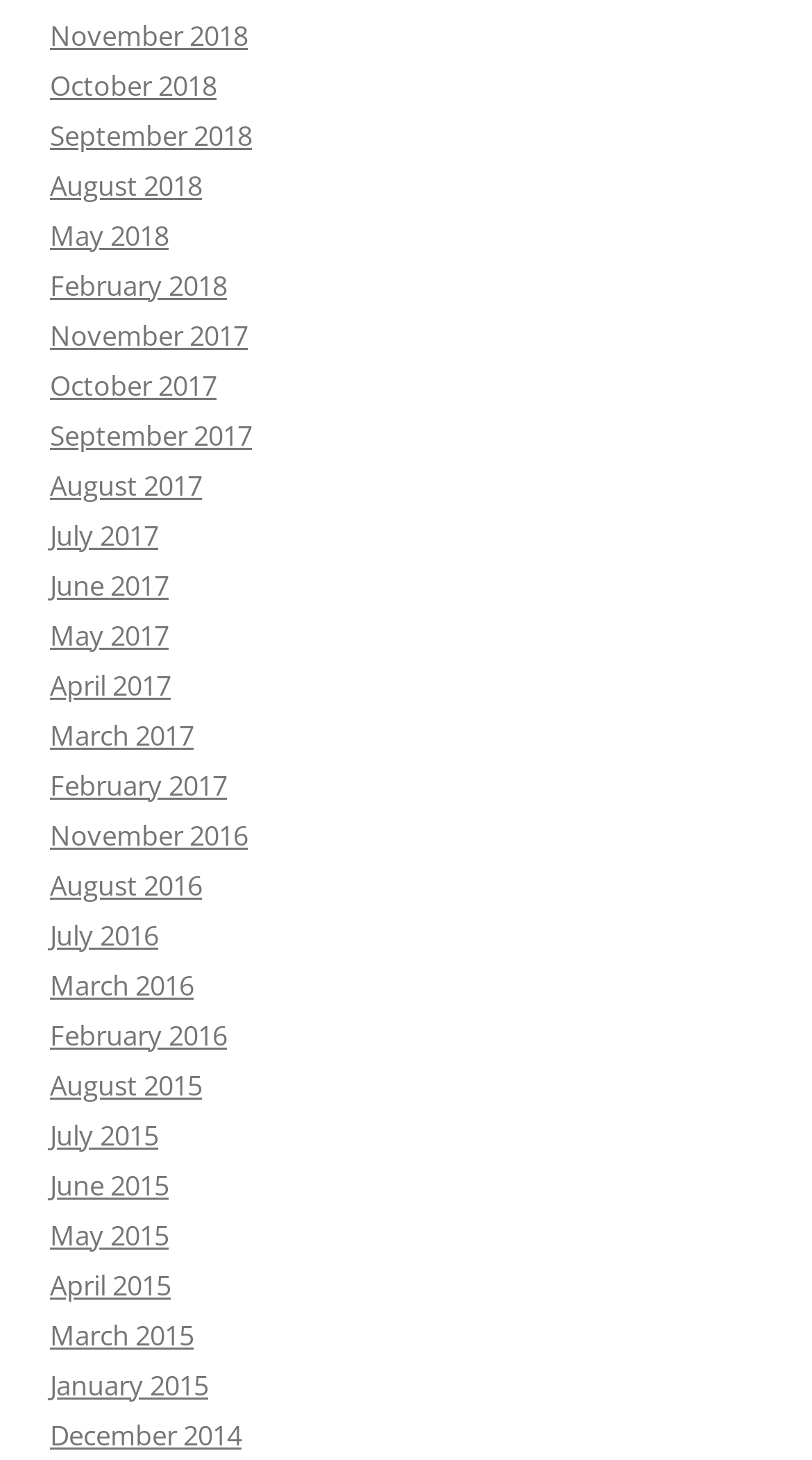What is the earliest month listed?
Please look at the screenshot and answer using one word or phrase.

January 2015